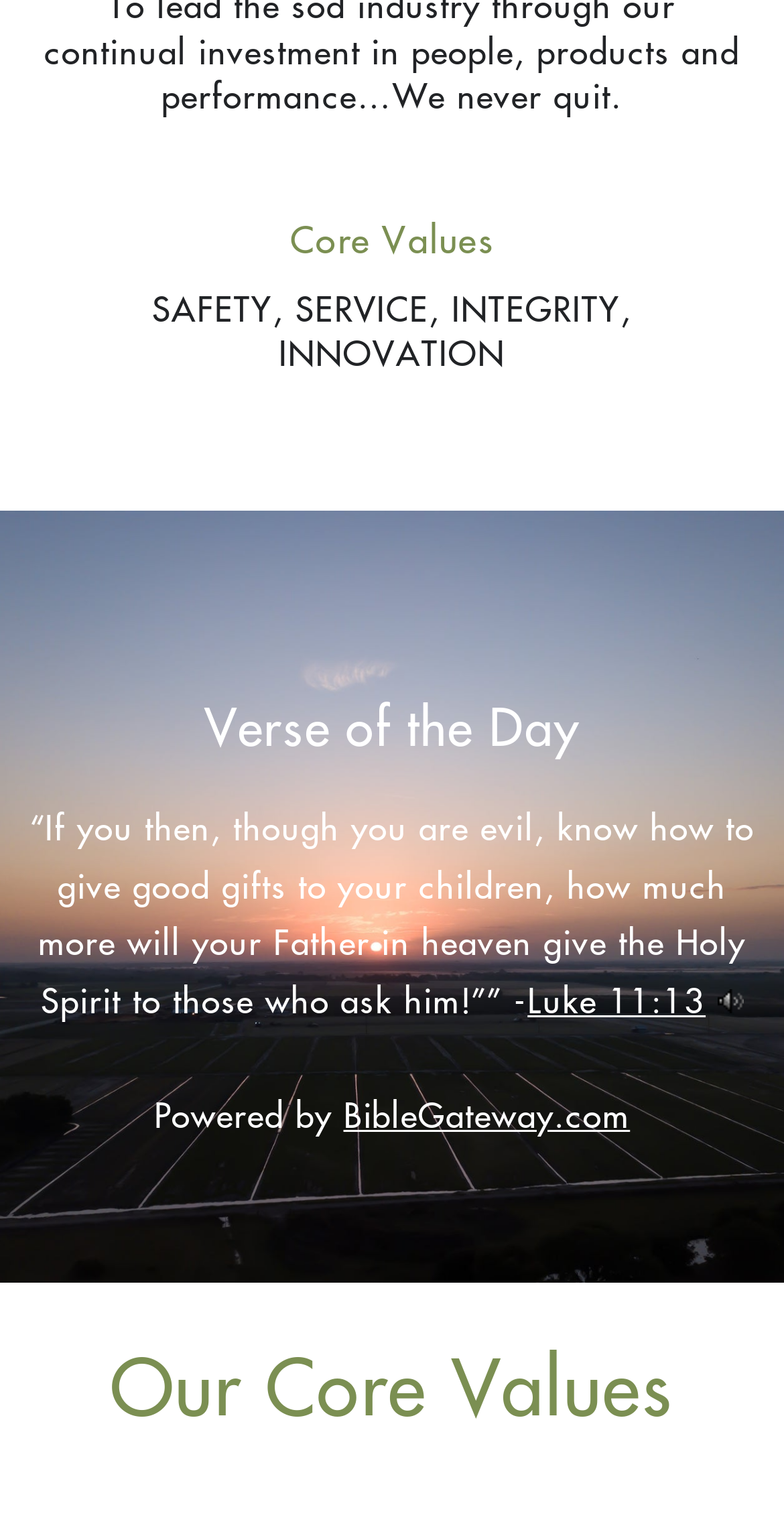Please specify the bounding box coordinates in the format (top-left x, top-left y, bottom-right x, bottom-right y), with all values as floating point numbers between 0 and 1. Identify the bounding box of the UI element described by: BibleGateway.com

[0.438, 0.708, 0.804, 0.74]